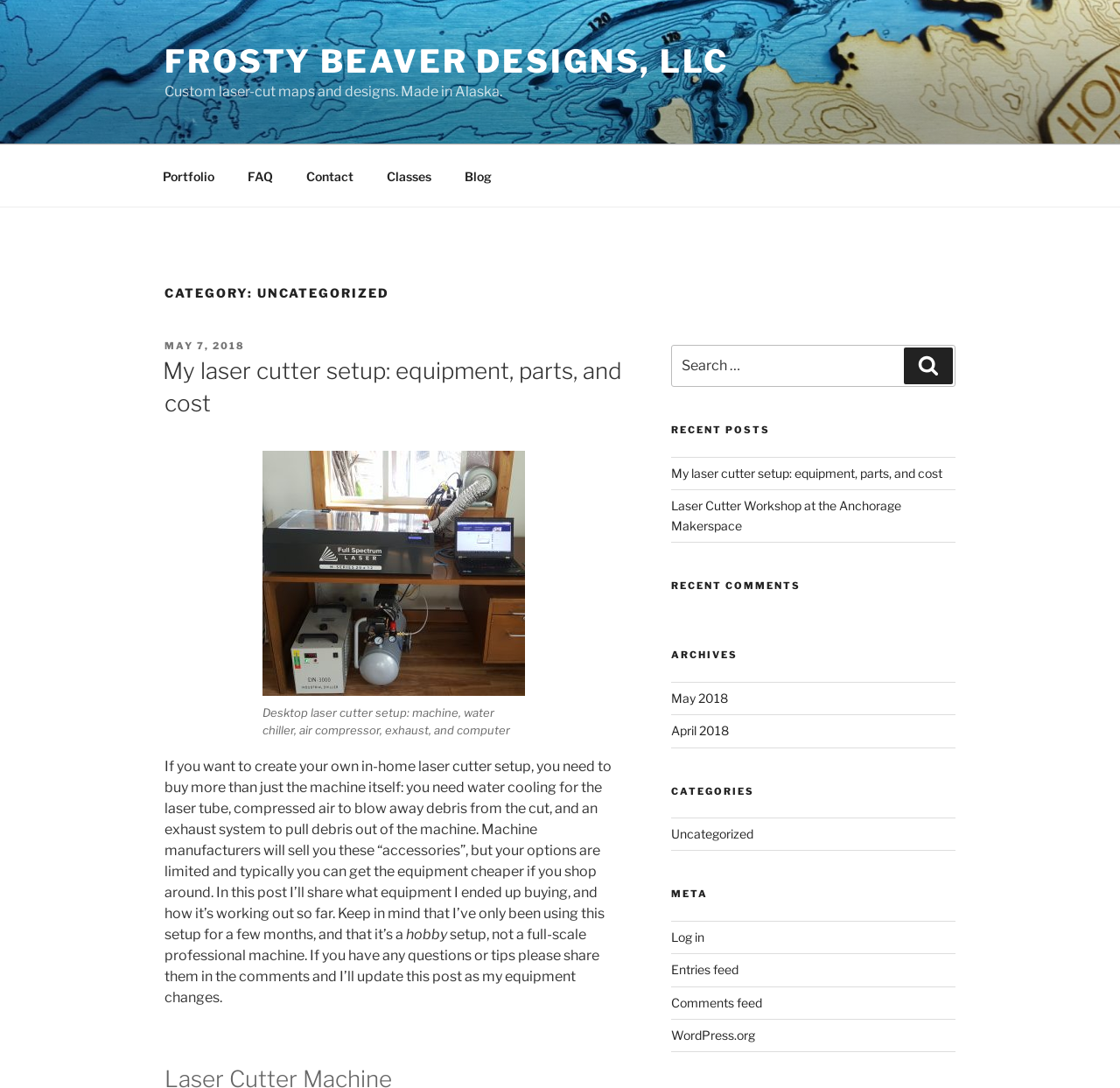Please pinpoint the bounding box coordinates for the region I should click to adhere to this instruction: "Search for something".

[0.599, 0.317, 0.853, 0.356]